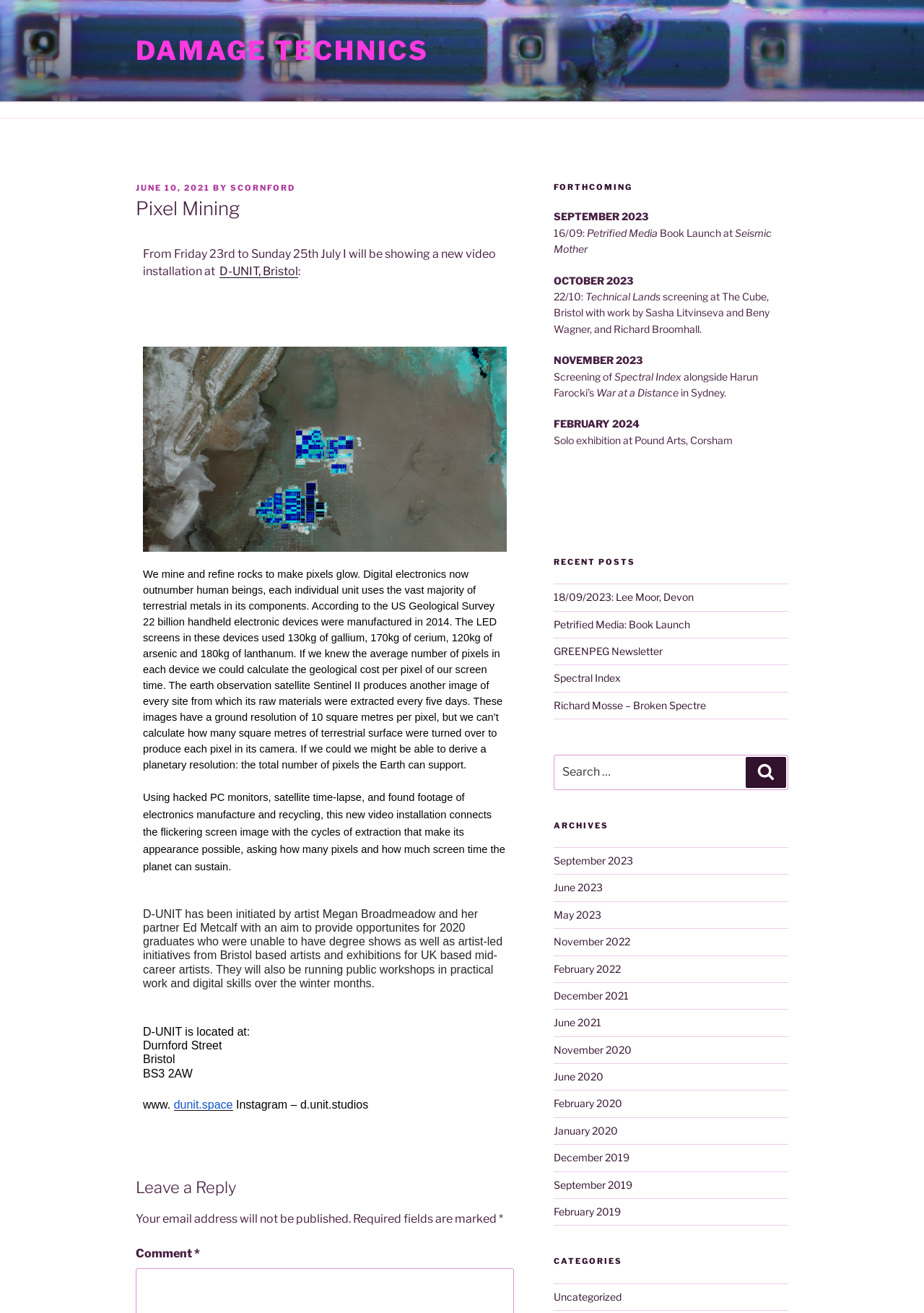Pinpoint the bounding box coordinates of the area that should be clicked to complete the following instruction: "Read the article by Scornford". The coordinates must be given as four float numbers between 0 and 1, i.e., [left, top, right, bottom].

[0.249, 0.139, 0.32, 0.147]